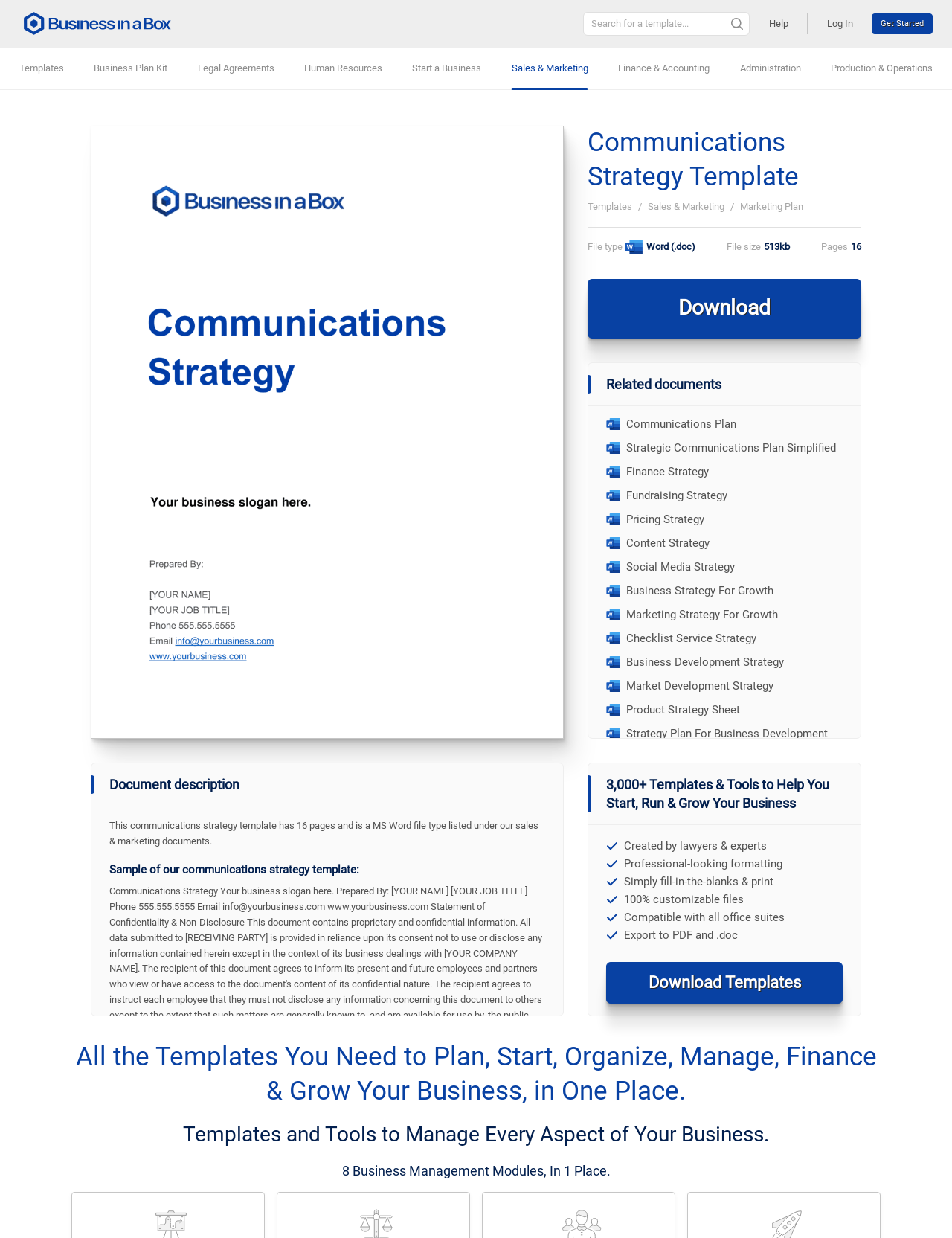What is the category of the Communications Strategy Template?
Please provide a single word or phrase based on the screenshot.

Sales & Marketing